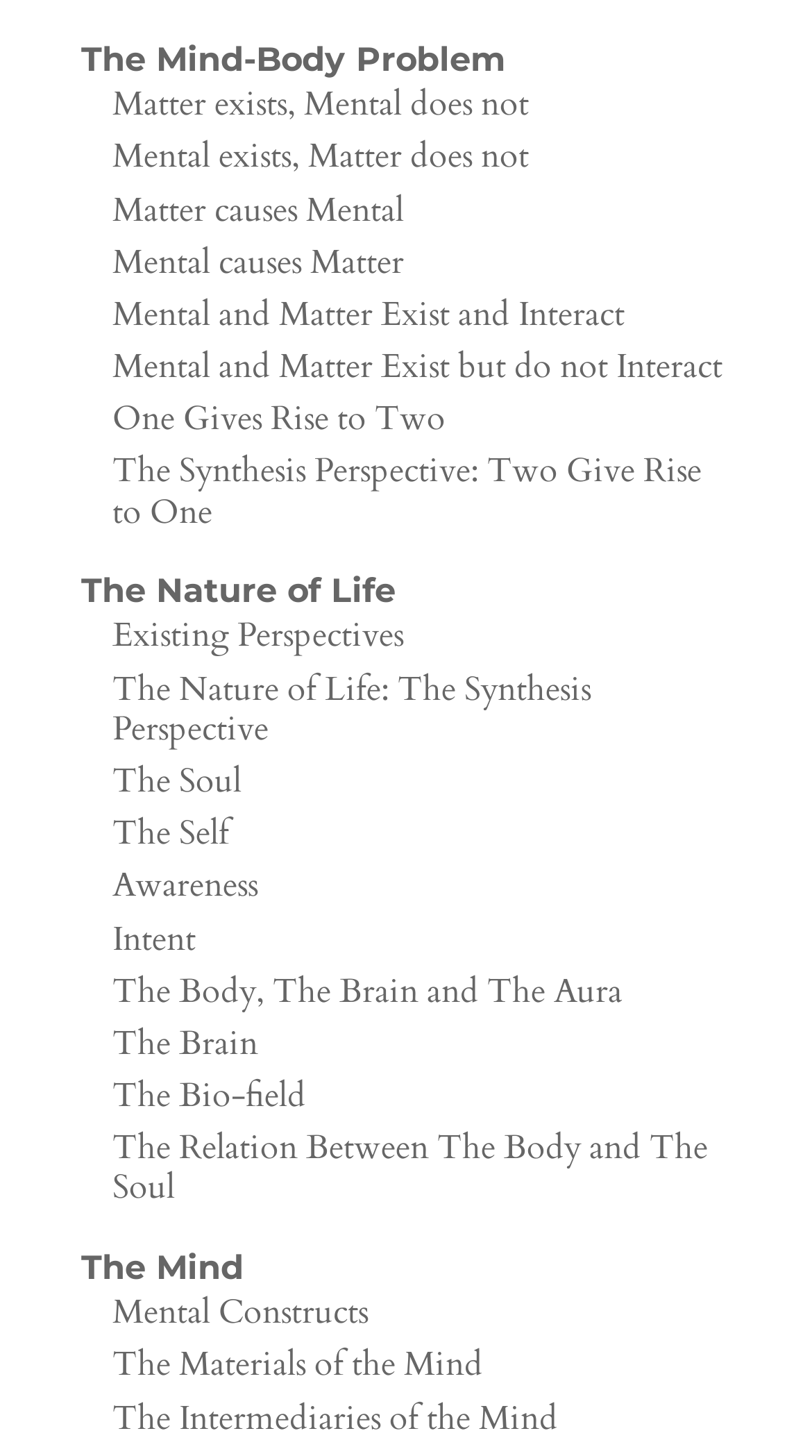What is the last option under 'The Mind'?
Provide a one-word or short-phrase answer based on the image.

The Intermediaries of the Mind